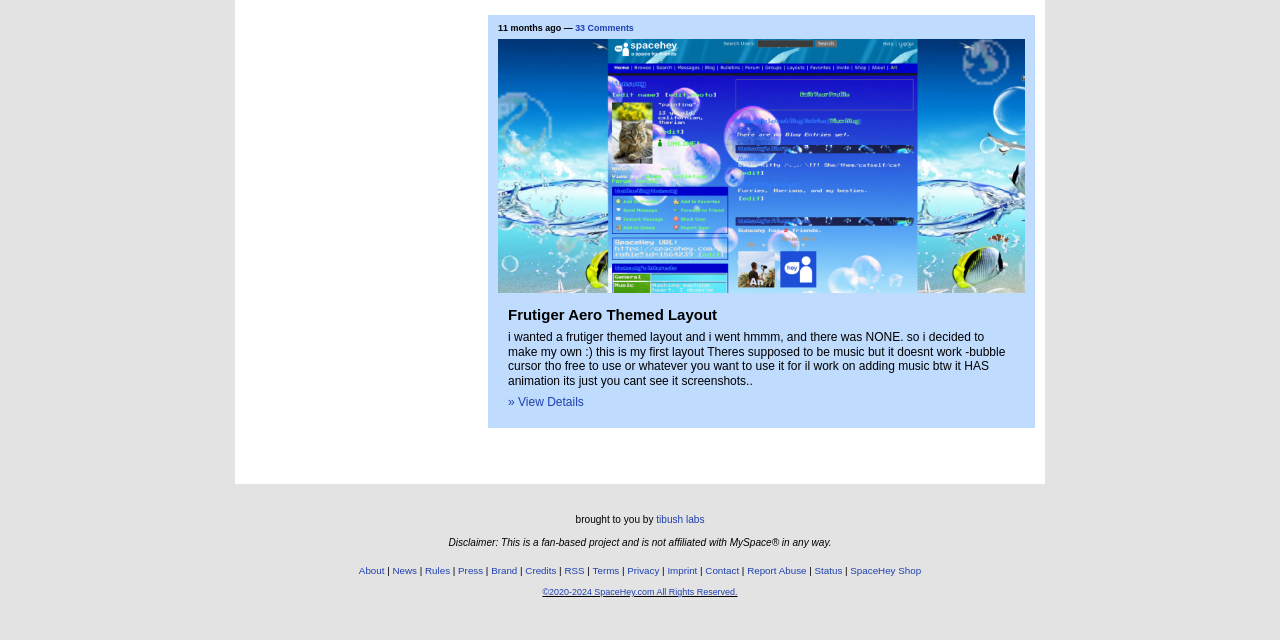Give the bounding box coordinates for this UI element: "Frutiger Aero Themed Layout". The coordinates should be four float numbers between 0 and 1, arranged as [left, top, right, bottom].

[0.397, 0.478, 0.56, 0.504]